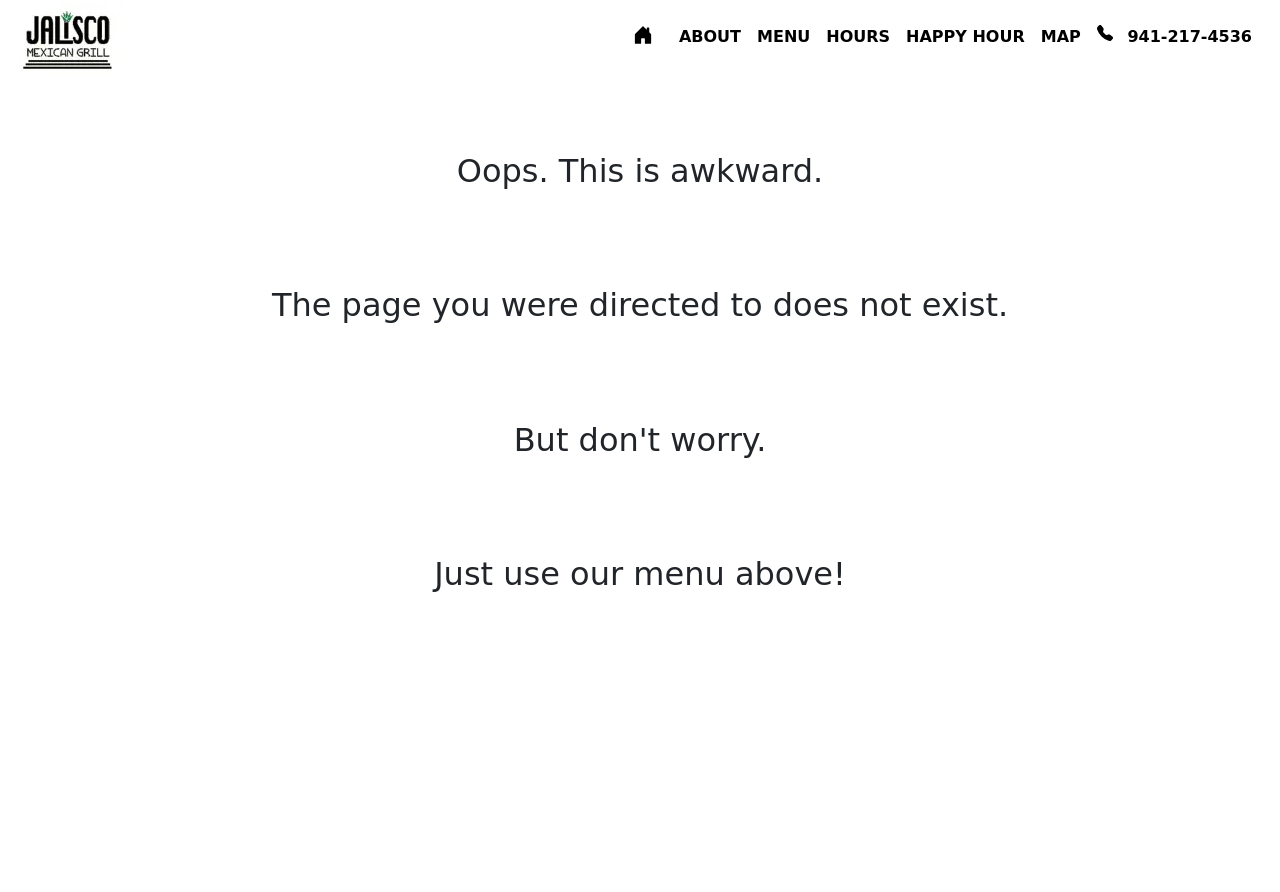Use a single word or phrase to answer the question: 
What is suggested to do on this page?

Use the menu above